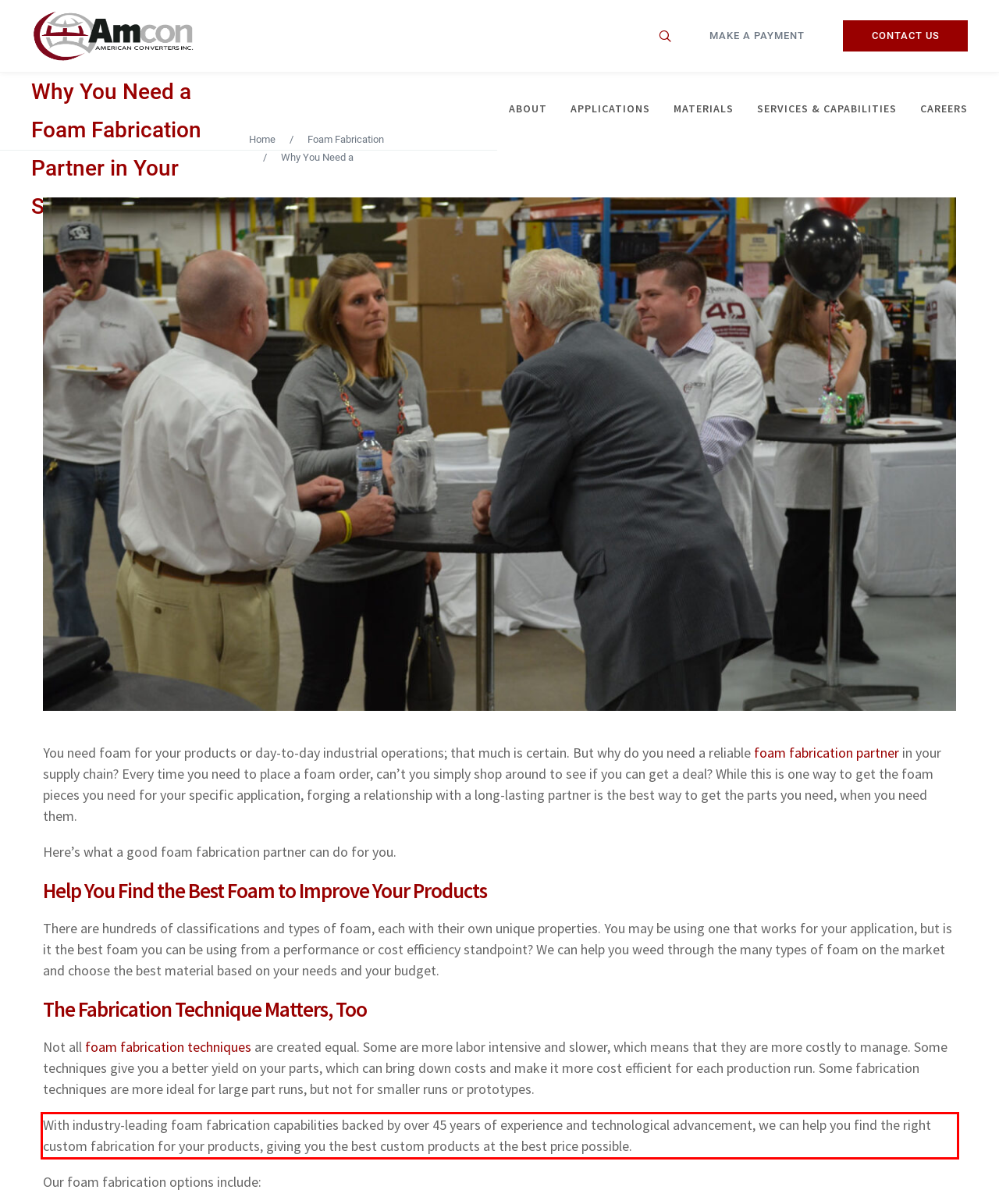Review the screenshot of the webpage and recognize the text inside the red rectangle bounding box. Provide the extracted text content.

With industry-leading foam fabrication capabilities backed by over 45 years of experience and technological advancement, we can help you find the right custom fabrication for your products, giving you the best custom products at the best price possible.